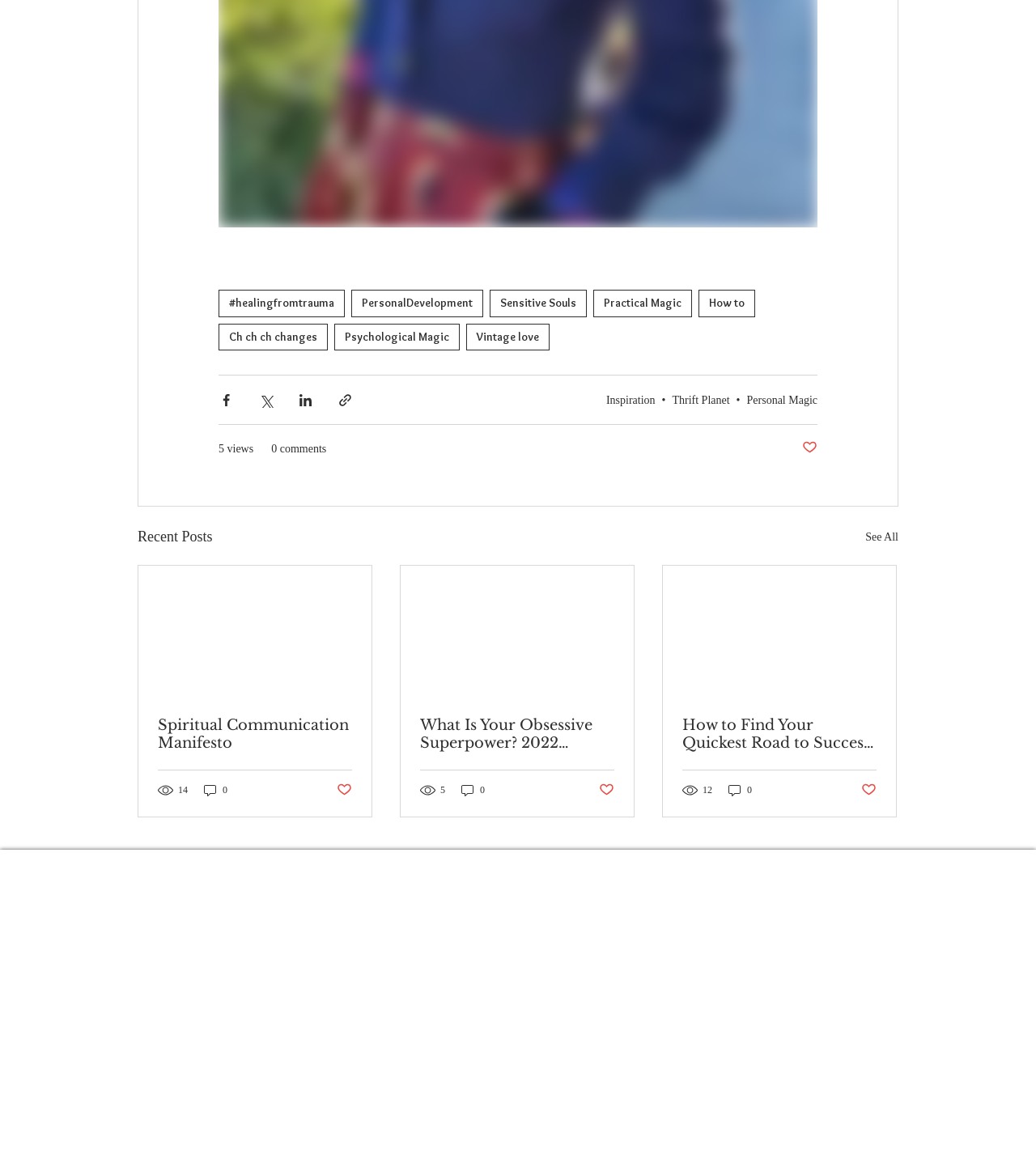Identify the bounding box coordinates of the area you need to click to perform the following instruction: "Click on the 'Thrift Planet' link".

[0.649, 0.338, 0.704, 0.348]